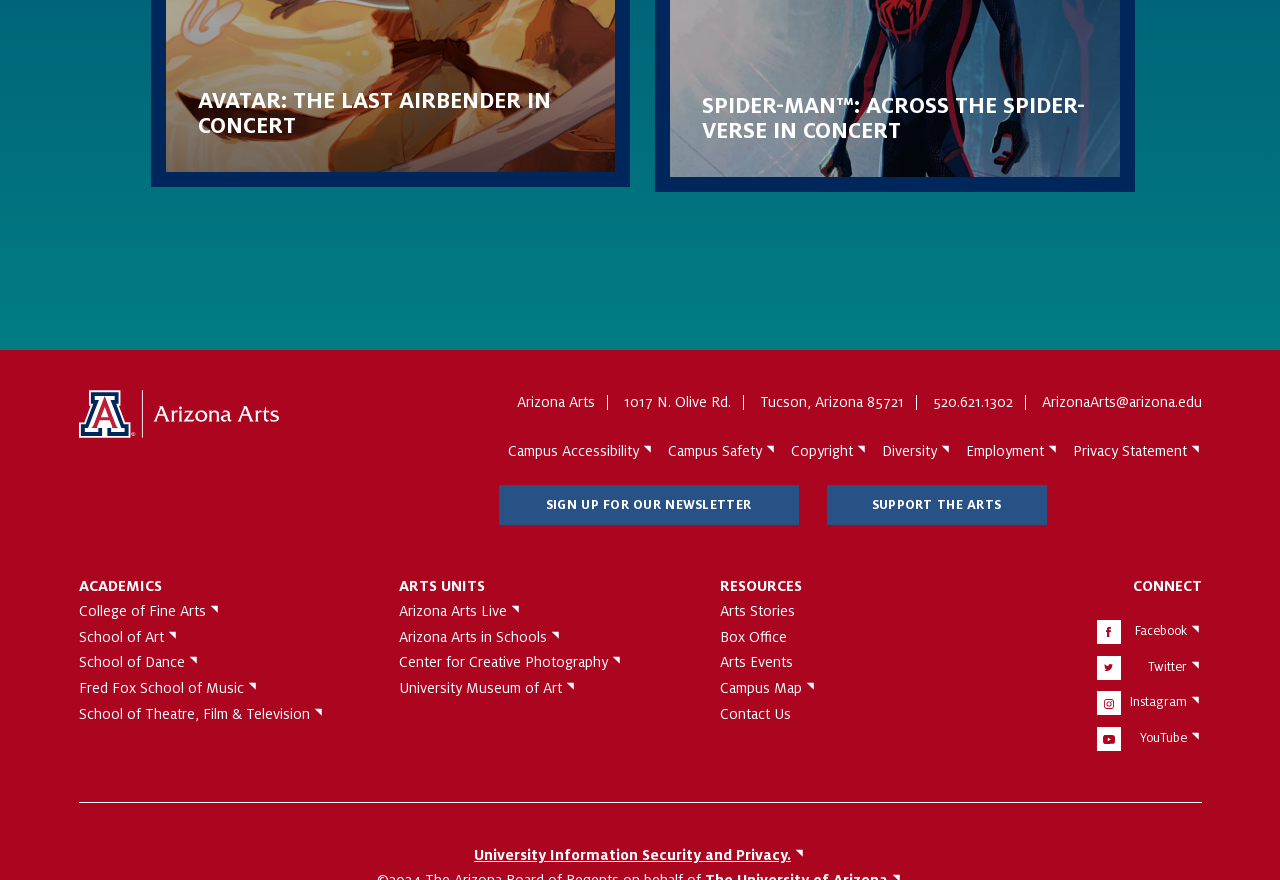Locate the bounding box coordinates of the segment that needs to be clicked to meet this instruction: "Explore the College of Fine Arts".

[0.061, 0.681, 0.172, 0.71]